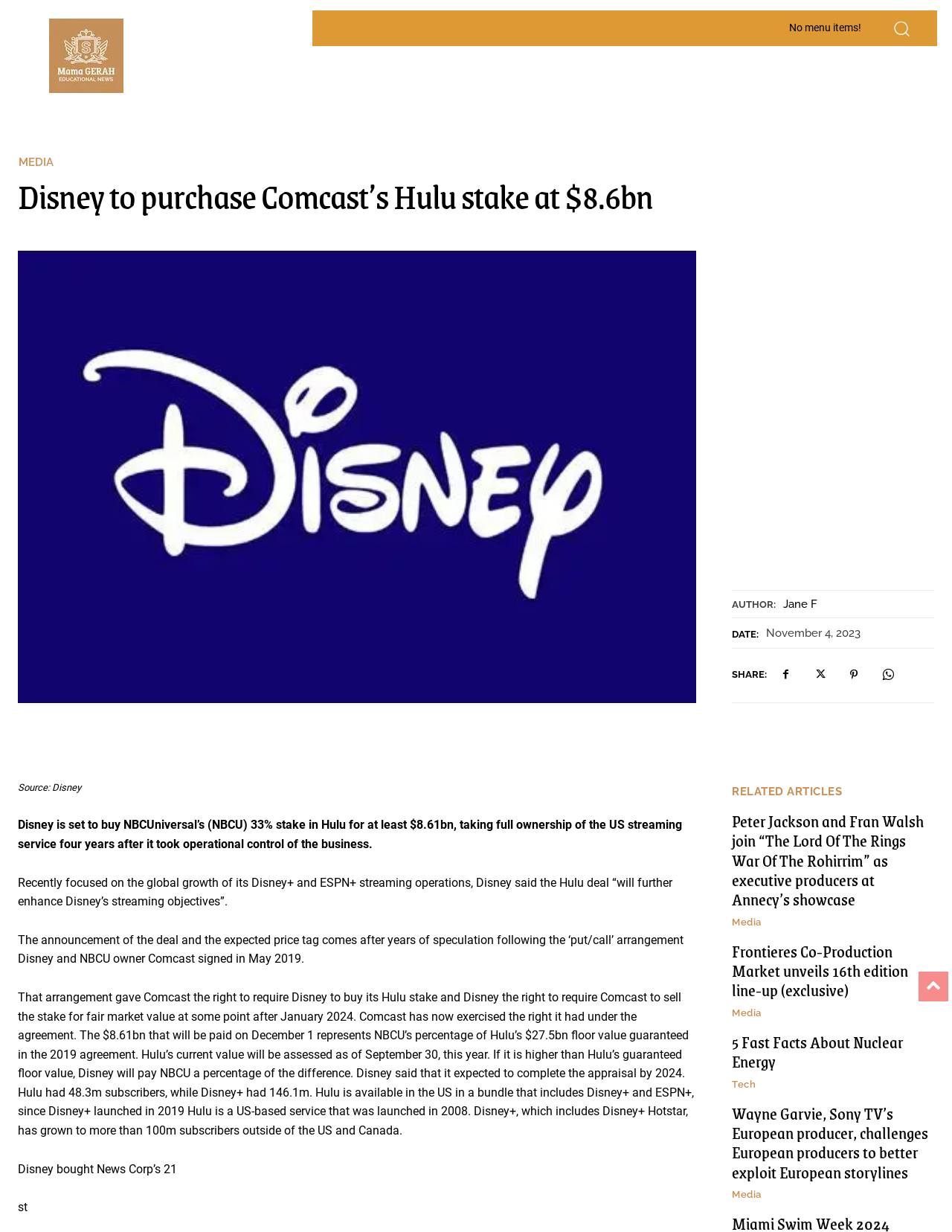Determine the bounding box of the UI component based on this description: "Jane F". The bounding box coordinates should be four float values between 0 and 1, i.e., [left, top, right, bottom].

[0.823, 0.668, 0.859, 0.679]